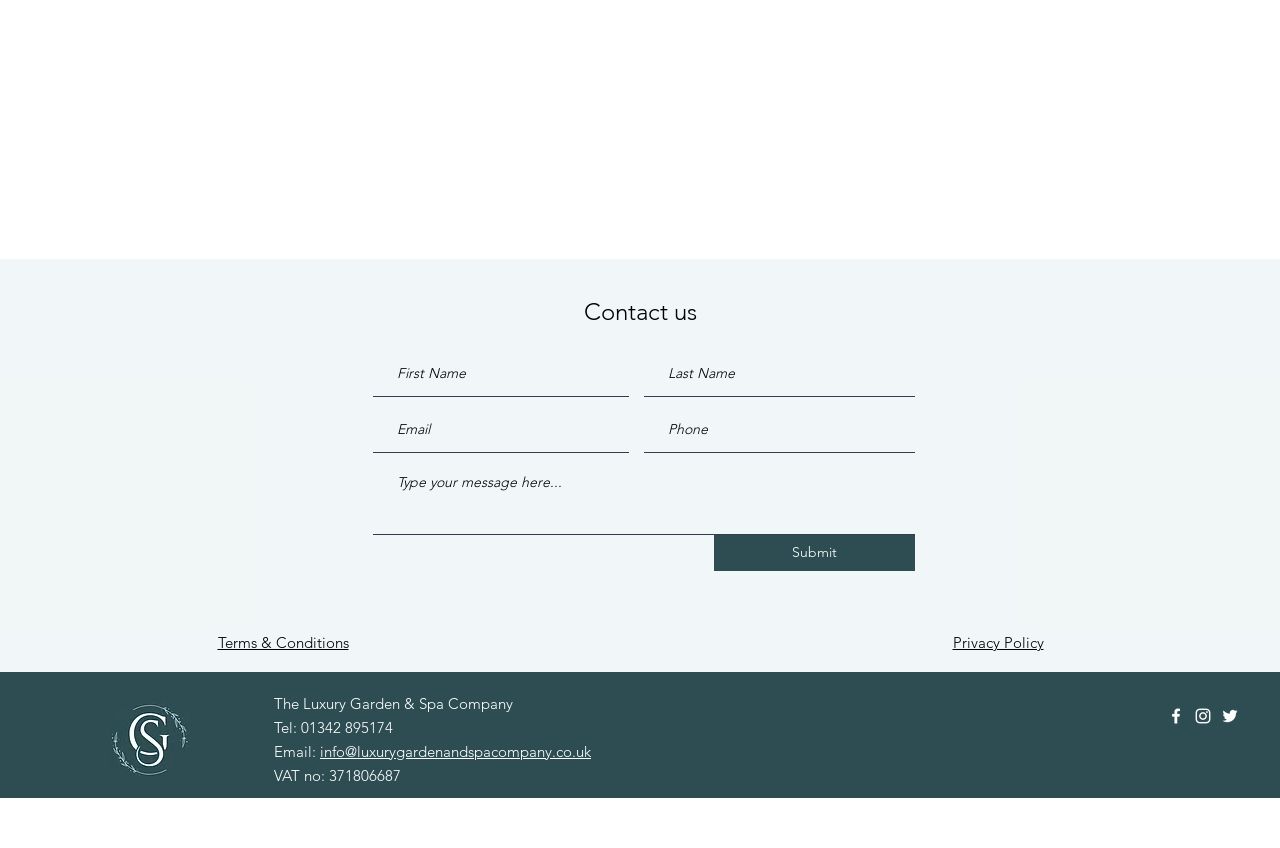Bounding box coordinates are specified in the format (top-left x, top-left y, bottom-right x, bottom-right y). All values are floating point numbers bounded between 0 and 1. Please provide the bounding box coordinate of the region this sentence describes: aria-label="Last Name" name="last-name" placeholder="Last Name"

[0.503, 0.415, 0.715, 0.469]